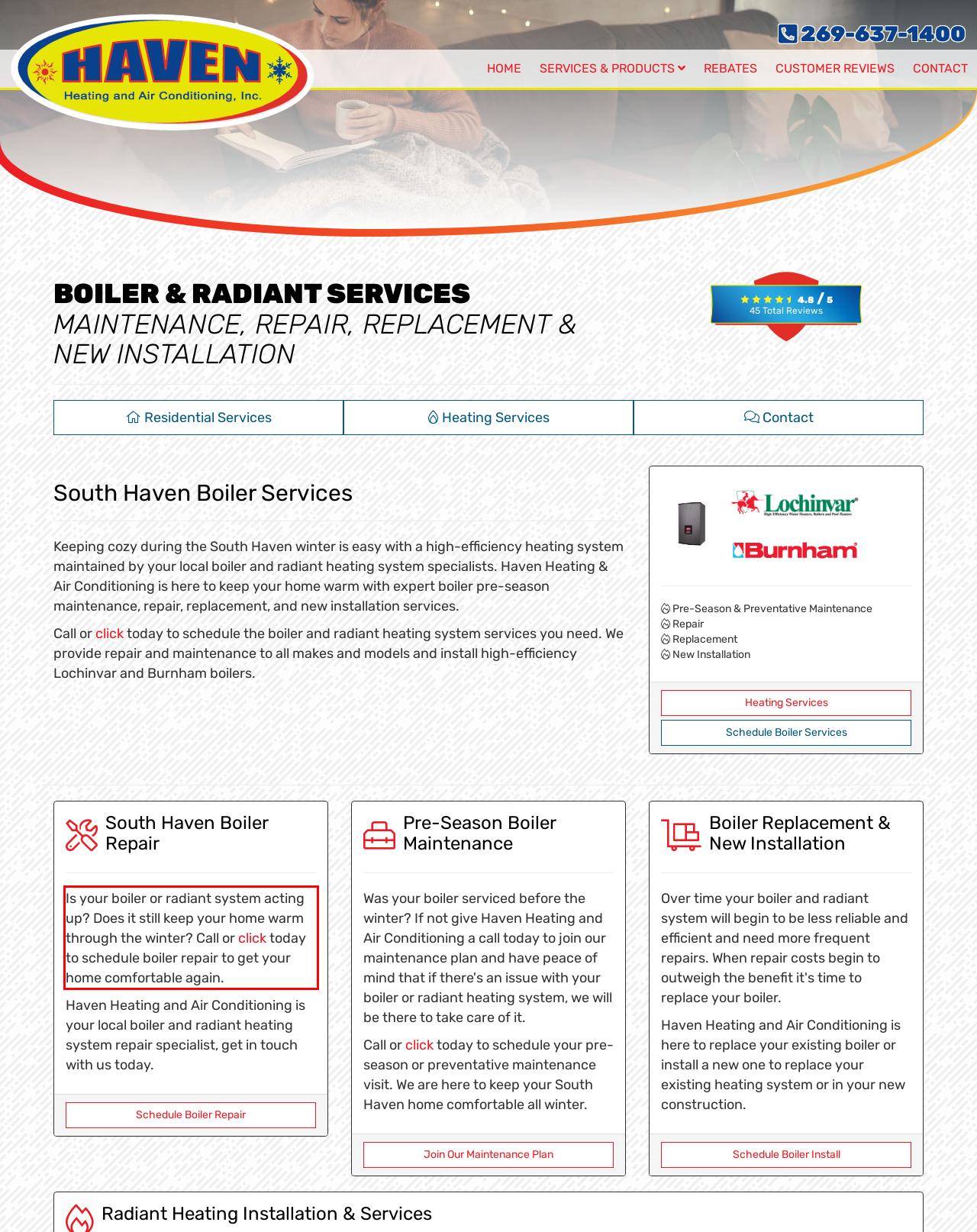Using the provided webpage screenshot, recognize the text content in the area marked by the red bounding box.

Is your boiler or radiant system acting up? Does it still keep your home warm through the winter? Call or click today to schedule boiler repair to get your home comfortable again.